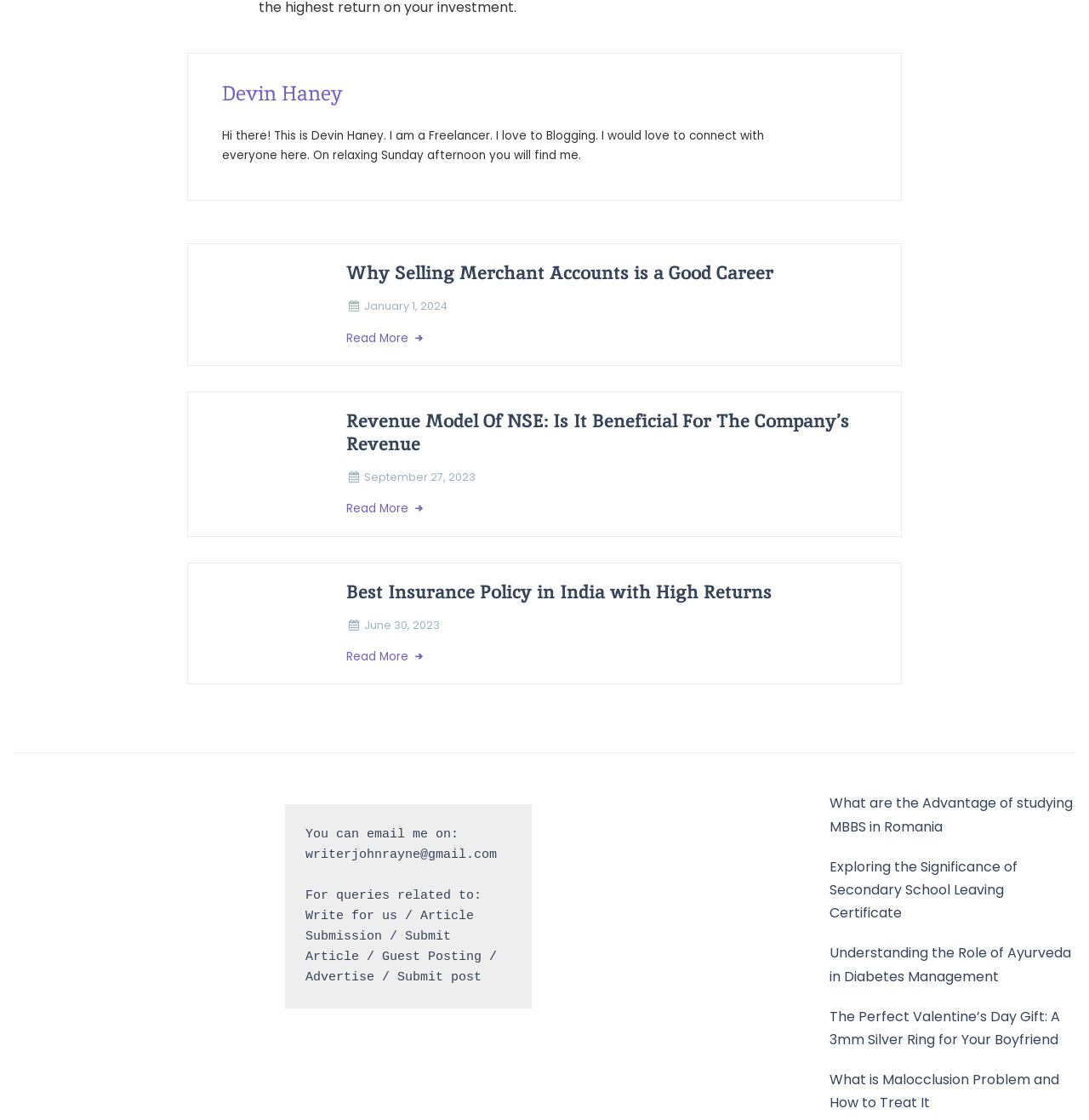Bounding box coordinates are specified in the format (top-left x, top-left y, bottom-right x, bottom-right y). All values are floating point numbers bounded between 0 and 1. Please provide the bounding box coordinate of the region this sentence describes: Devin Haney

[0.204, 0.071, 0.314, 0.097]